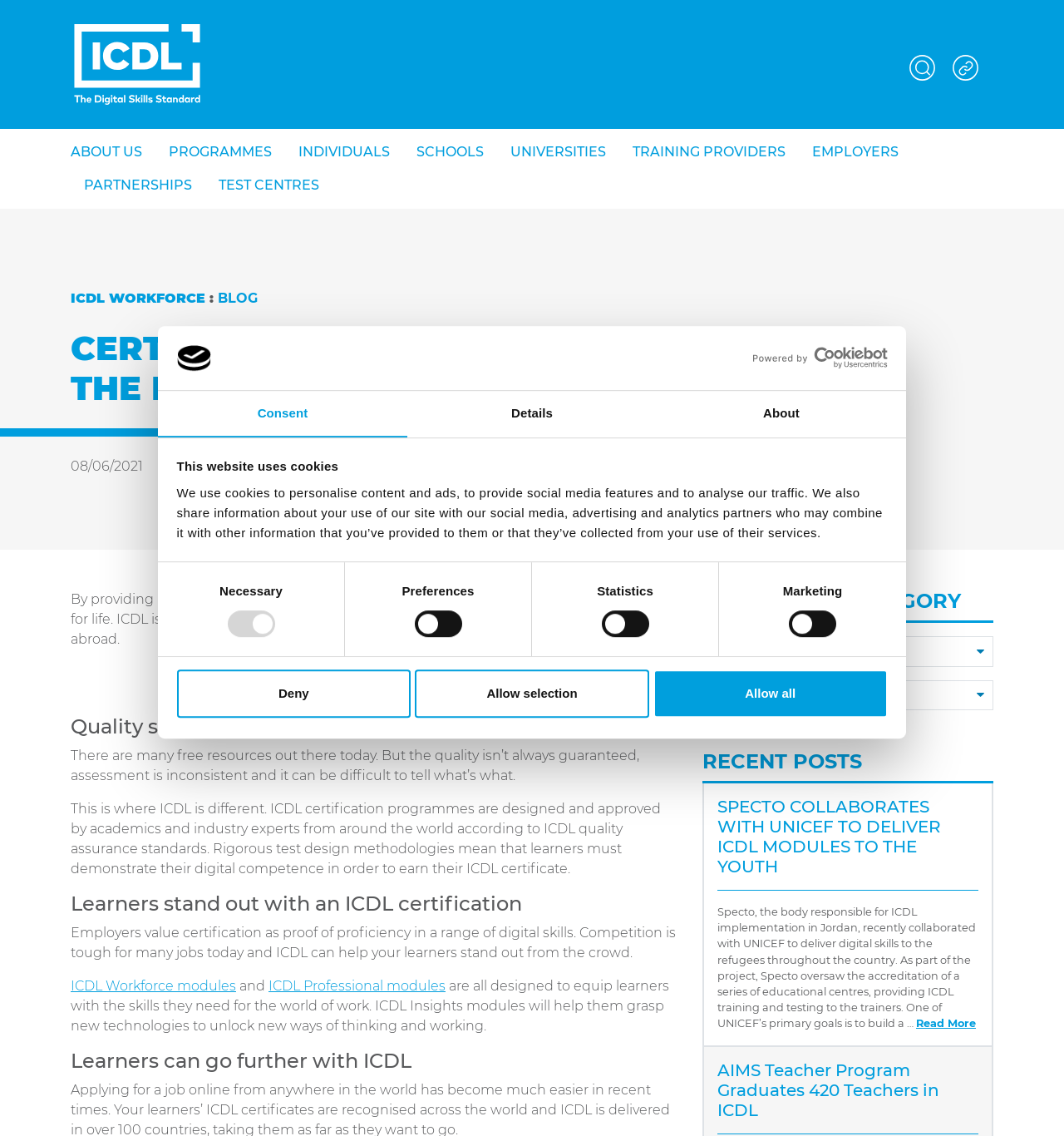Pinpoint the bounding box coordinates of the element that must be clicked to accomplish the following instruction: "Click the 'Allow all' button". The coordinates should be in the format of four float numbers between 0 and 1, i.e., [left, top, right, bottom].

[0.615, 0.59, 0.834, 0.633]